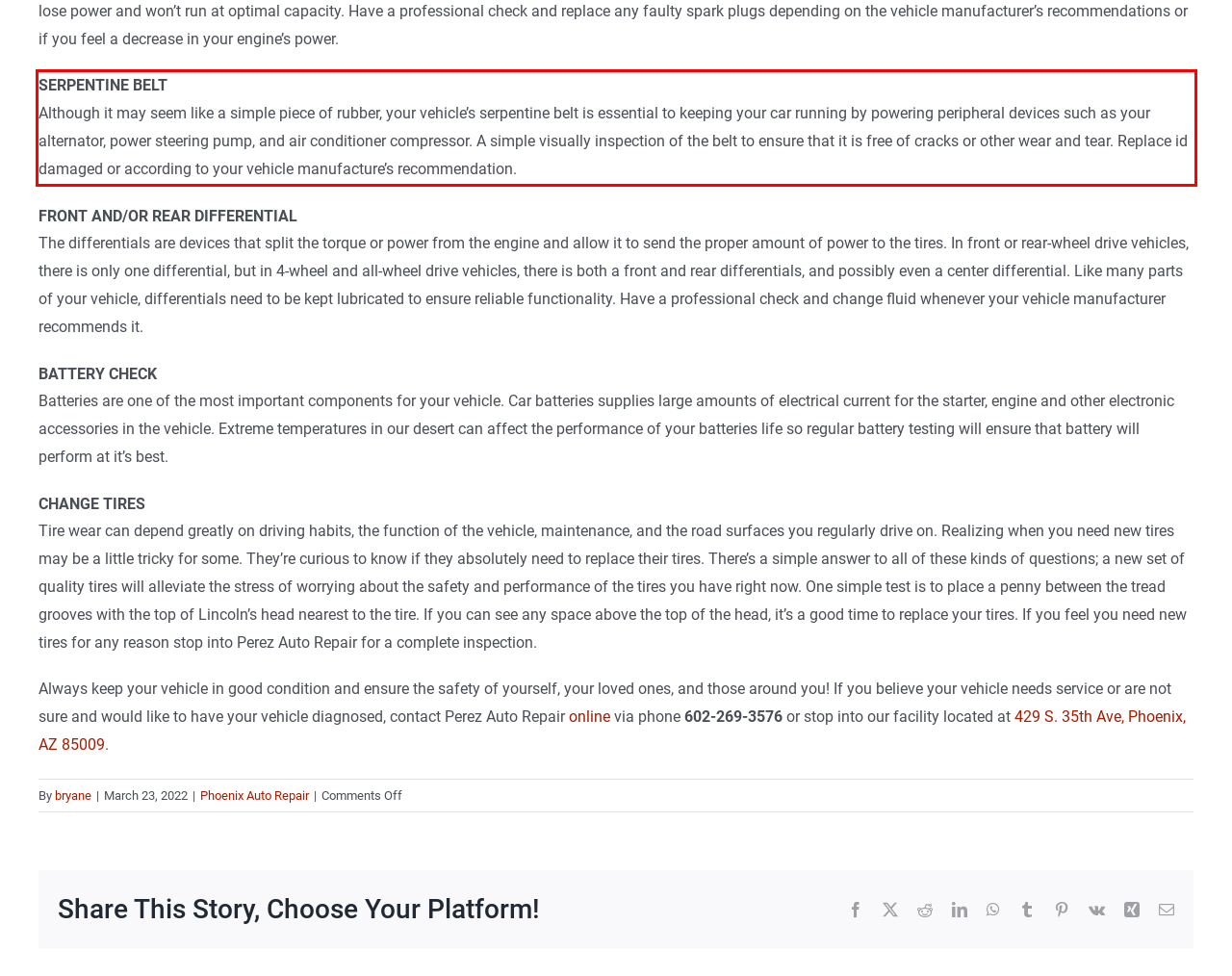Your task is to recognize and extract the text content from the UI element enclosed in the red bounding box on the webpage screenshot.

SERPENTINE BELT Although it may seem like a simple piece of rubber, your vehicle’s serpentine belt is essential to keeping your car running by powering peripheral devices such as your alternator, power steering pump, and air conditioner compressor. A simple visually inspection of the belt to ensure that it is free of cracks or other wear and tear. Replace id damaged or according to your vehicle manufacture’s recommendation.